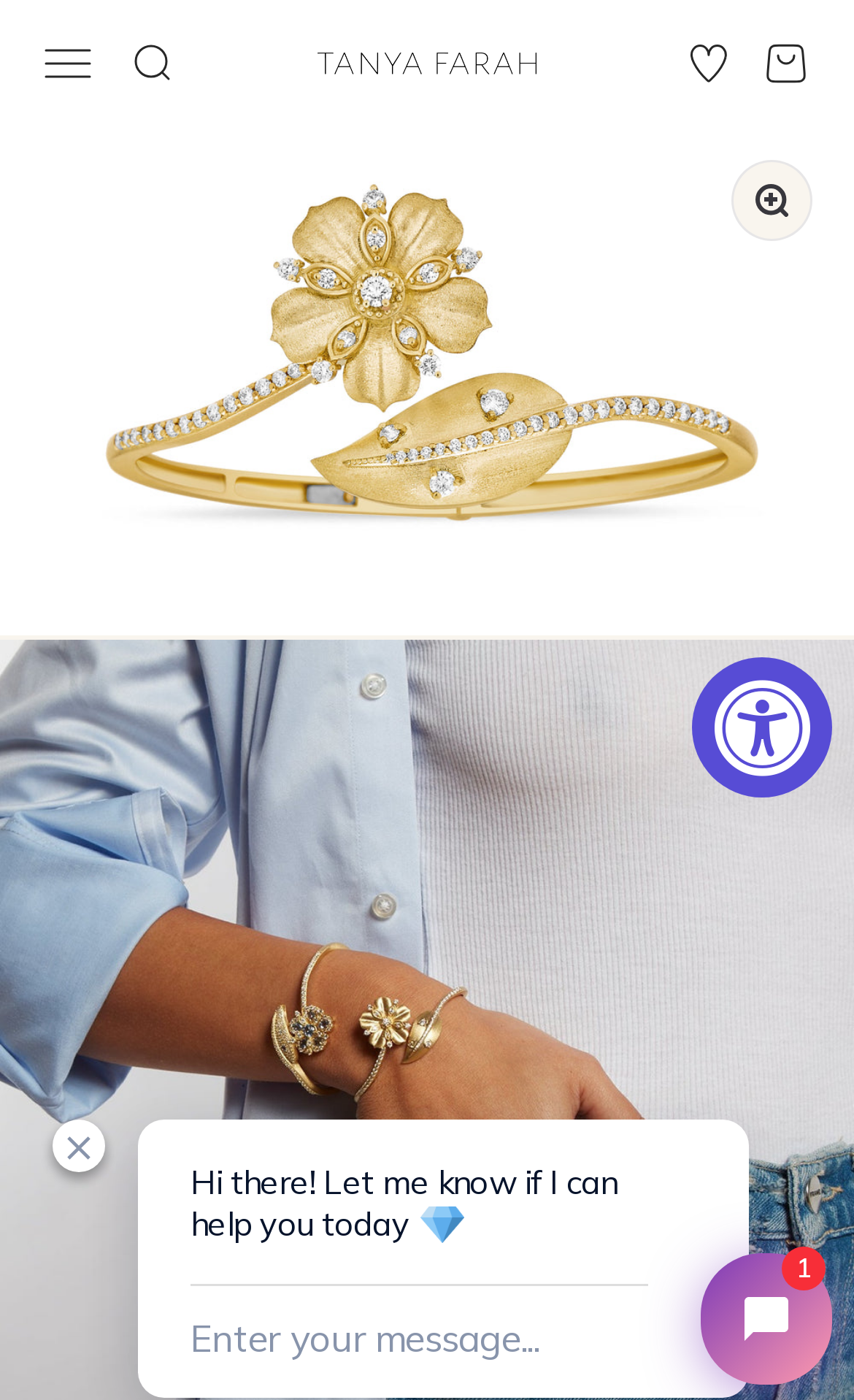Explain the webpage's design and content in an elaborate manner.

This webpage appears to be a product page for a luxury jewelry item, specifically a diamond leaf bypass bangle. At the top of the page, there are several navigation buttons and links, including an accessibility widget, a navigation menu, a search button, and links to the brand "Tanya Farah" and a wish icon. The wish icon is accompanied by a small image.

Below these navigation elements, the main product image takes center stage, spanning the full width of the page and occupying a significant portion of the screen. The image showcases the intricate design of the bangle, featuring gold flower and leaf motifs adorned with genuine diamonds.

To the right of the product image, there is a zoom button, allowing users to get a closer look at the jewelry piece. Additionally, there is a link to open the cart, suggesting that users can purchase the item directly from the page.

Overall, the webpage is focused on showcasing the luxury jewelry item, with a clean and simple layout that draws attention to the product's details.